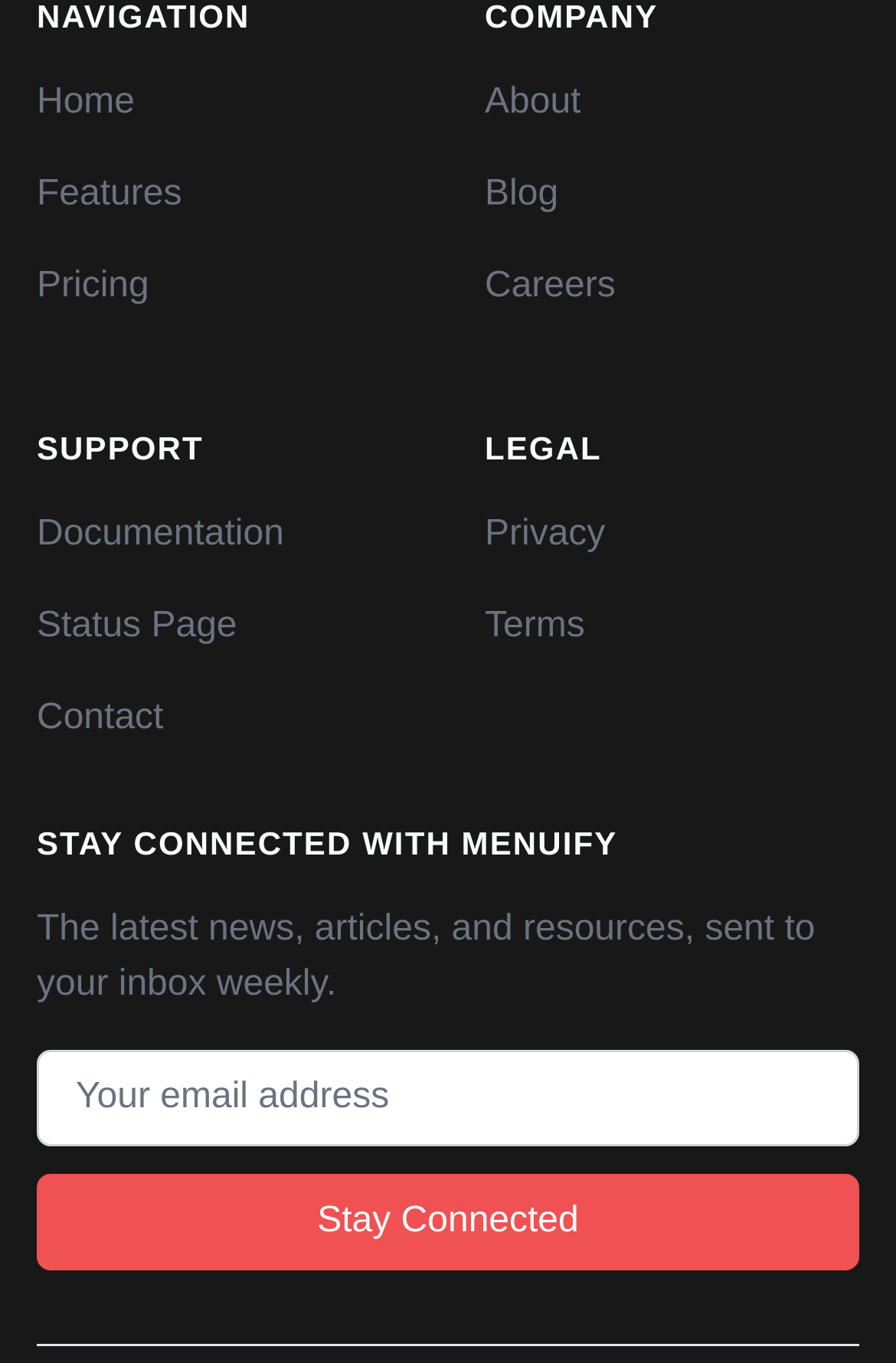Determine the bounding box coordinates for the region that must be clicked to execute the following instruction: "check pricing".

[0.041, 0.196, 0.166, 0.224]